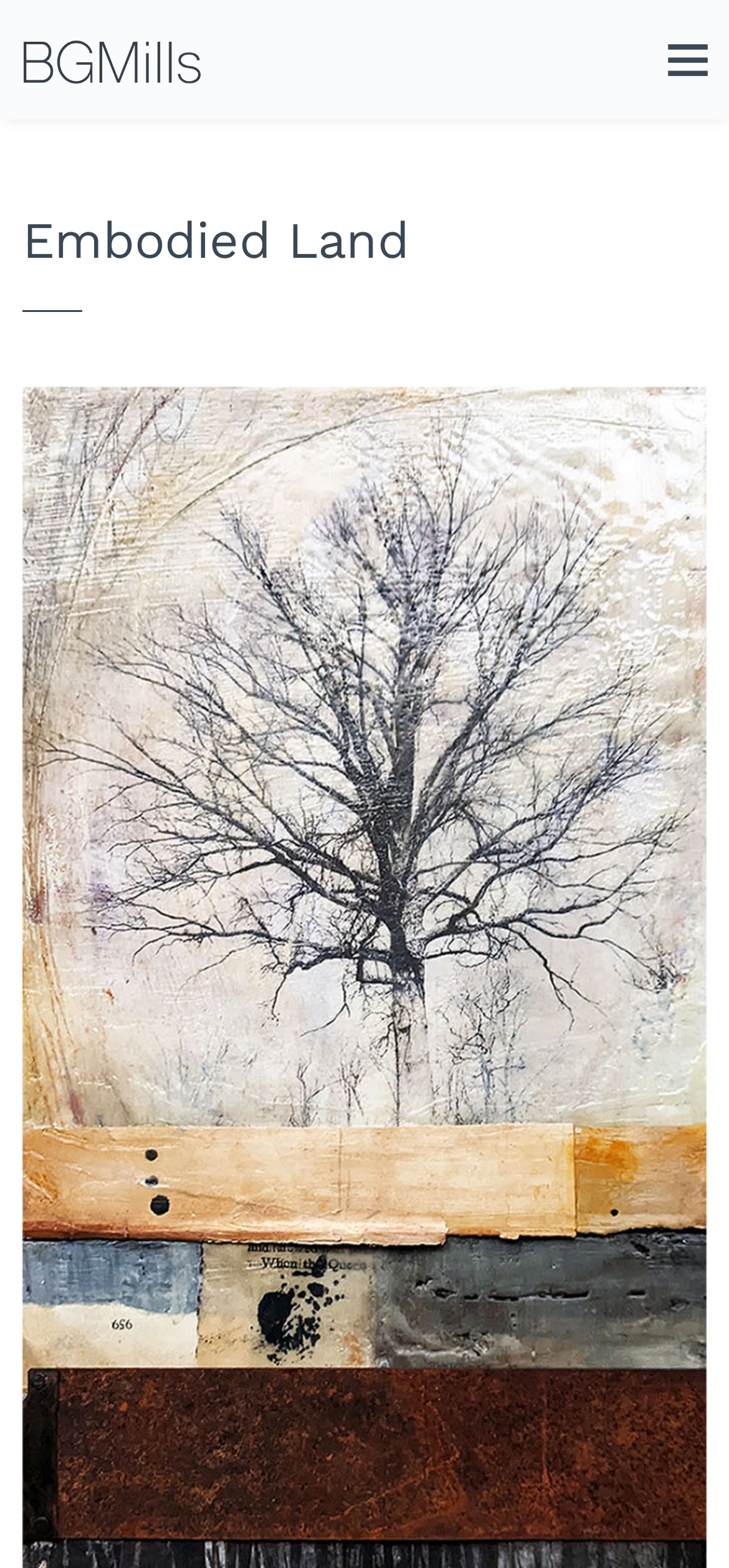Provide a short answer to the following question with just one word or phrase: What is the function of the 'Close Site Search' link?

To close site search